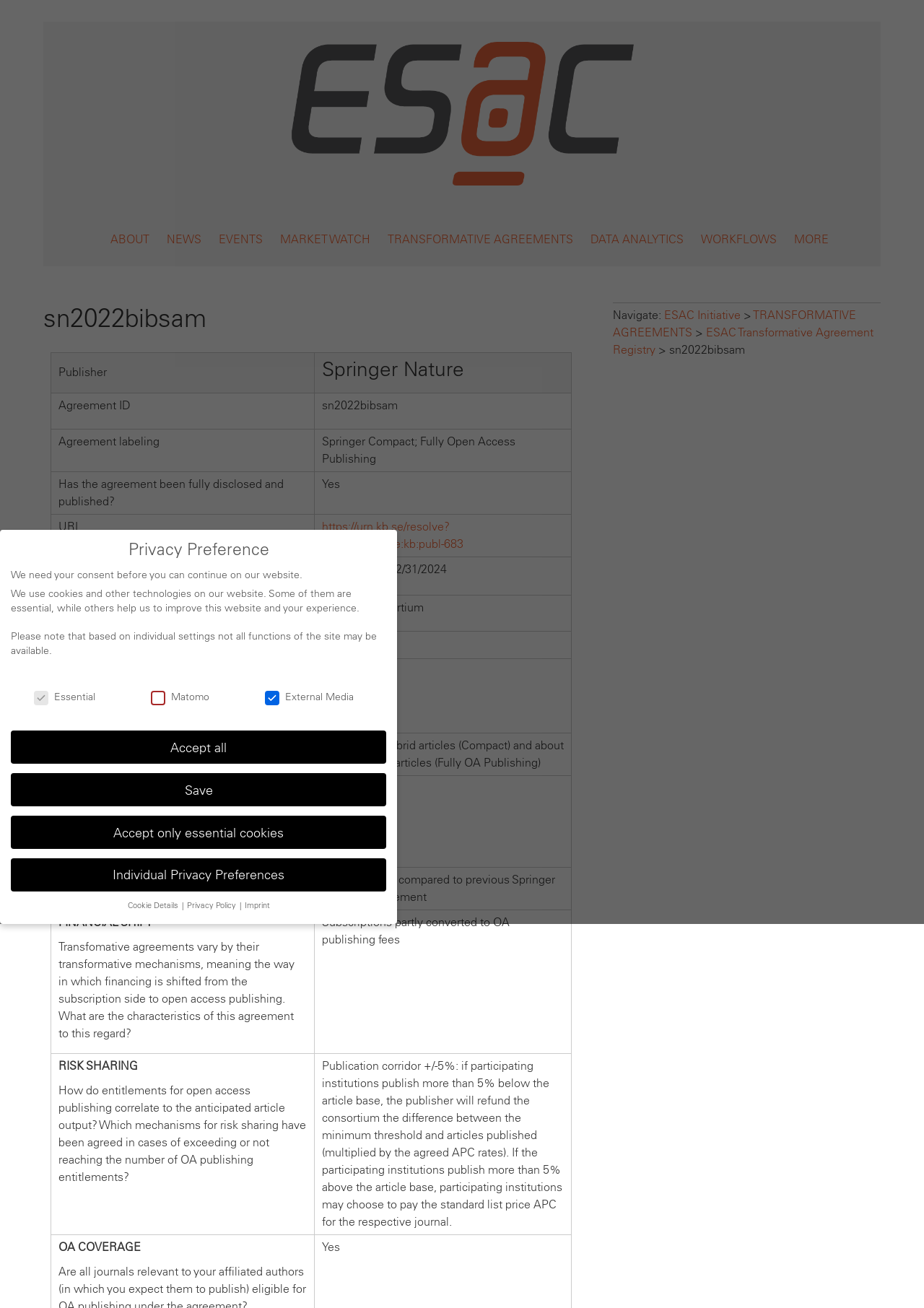What is the country of the consortium?
Using the image, provide a detailed and thorough answer to the question.

The country of the consortium can be found in the table on the webpage, where it is listed as 'Country' with the value 'Sweden'.